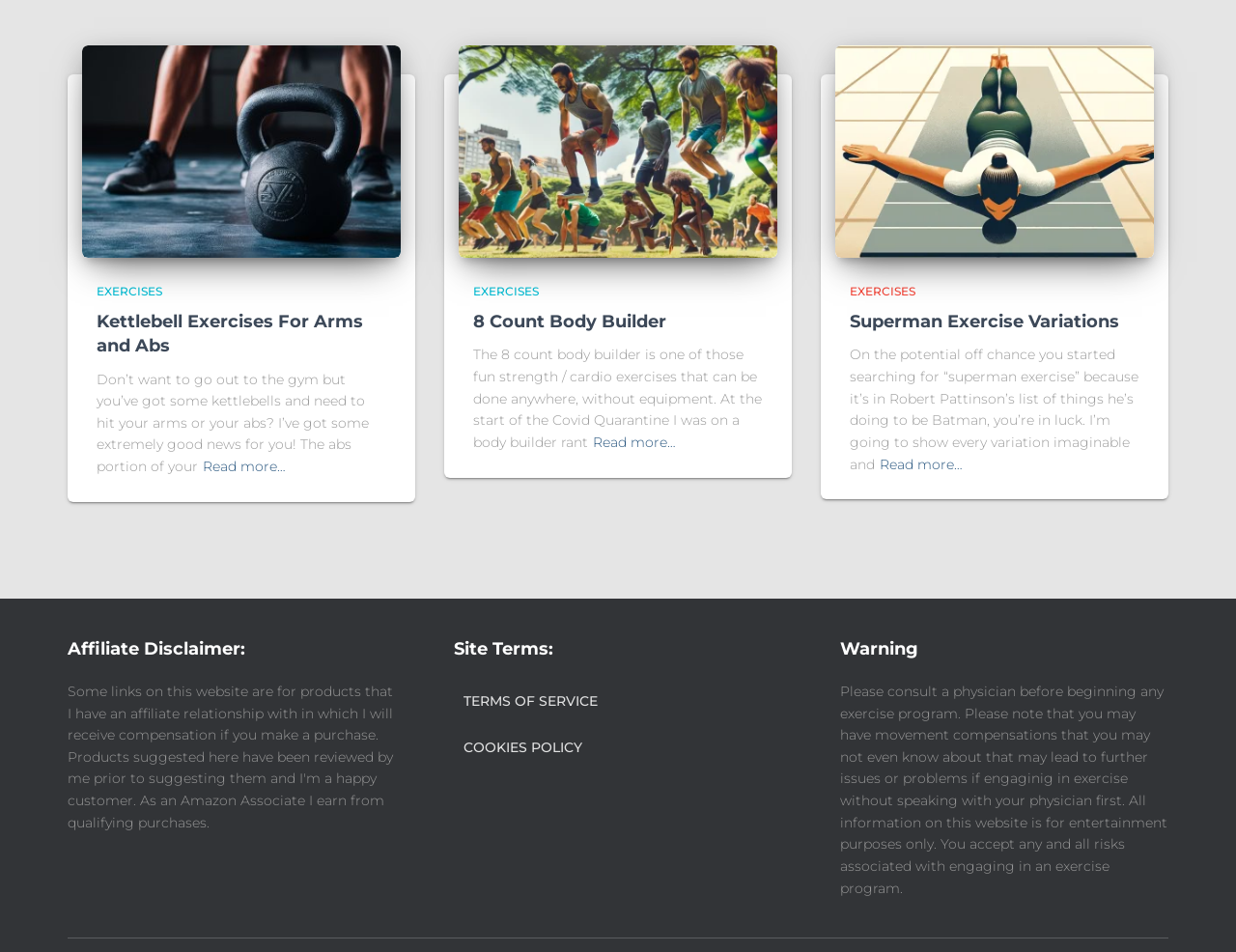Please reply to the following question with a single word or a short phrase:
What is the purpose of the 'Read more…' links?

To read full articles